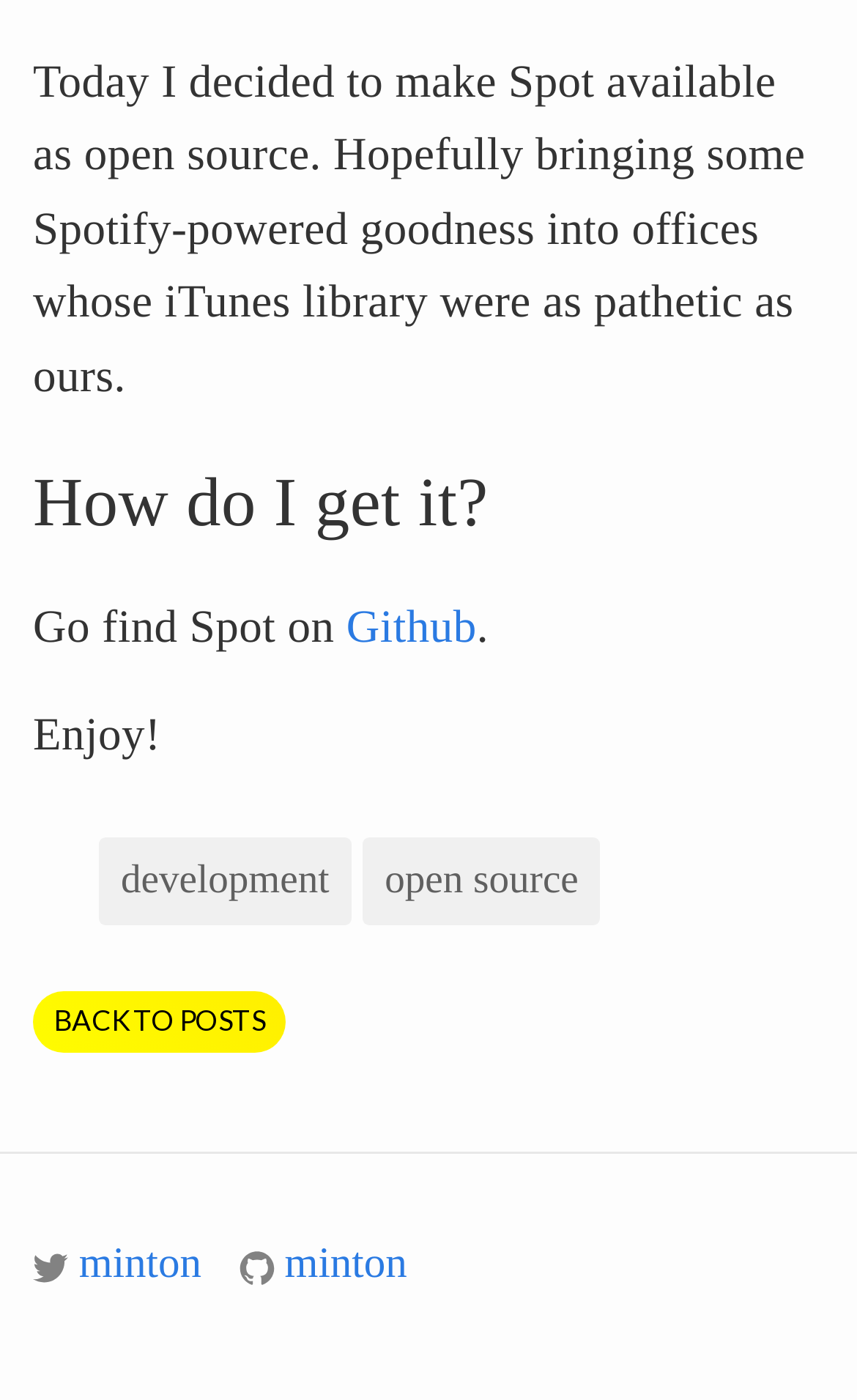Extract the bounding box coordinates for the described element: "minton". The coordinates should be represented as four float numbers between 0 and 1: [left, top, right, bottom].

[0.038, 0.886, 0.235, 0.921]